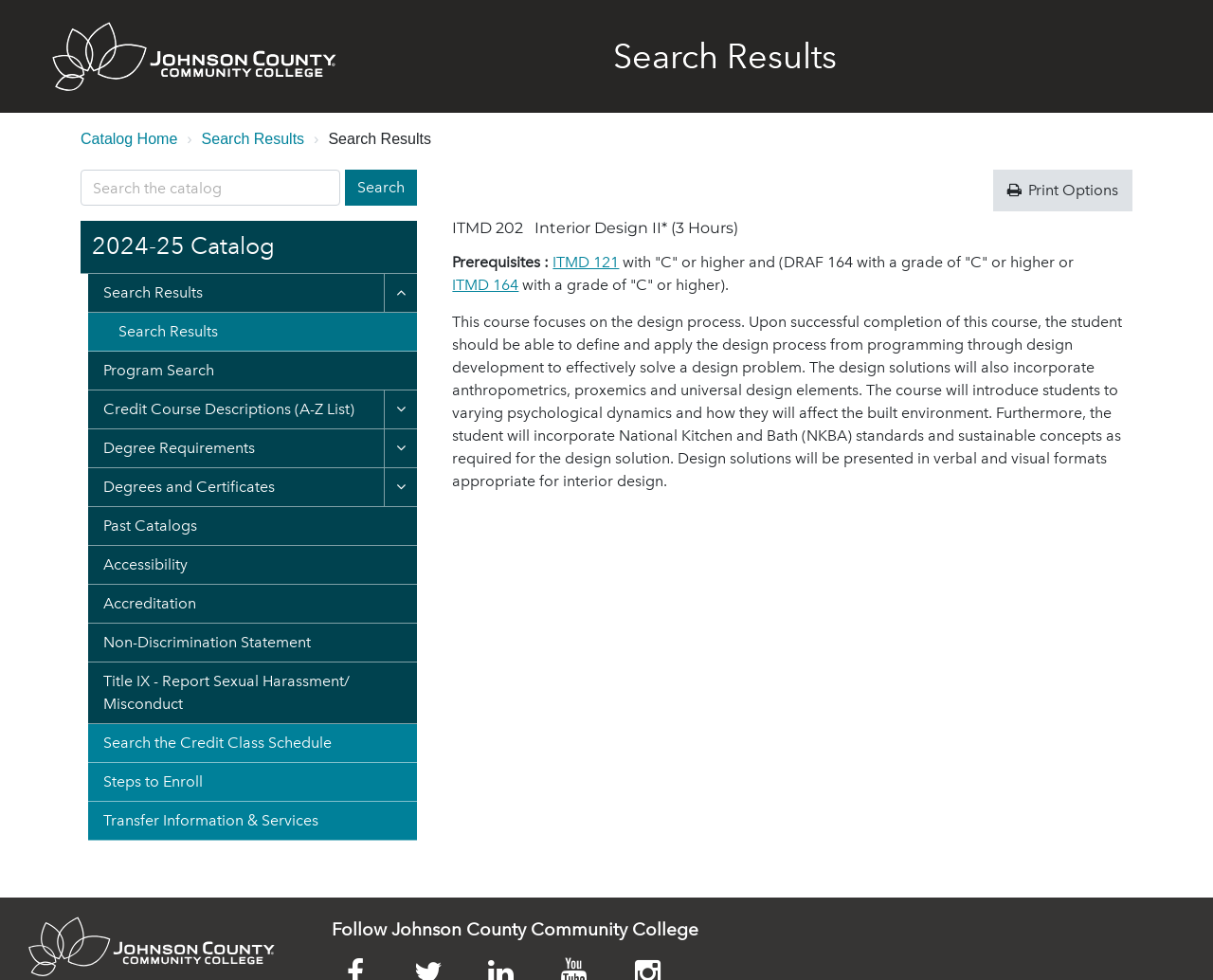What is the purpose of the search box?
Give a single word or phrase answer based on the content of the image.

Search catalog